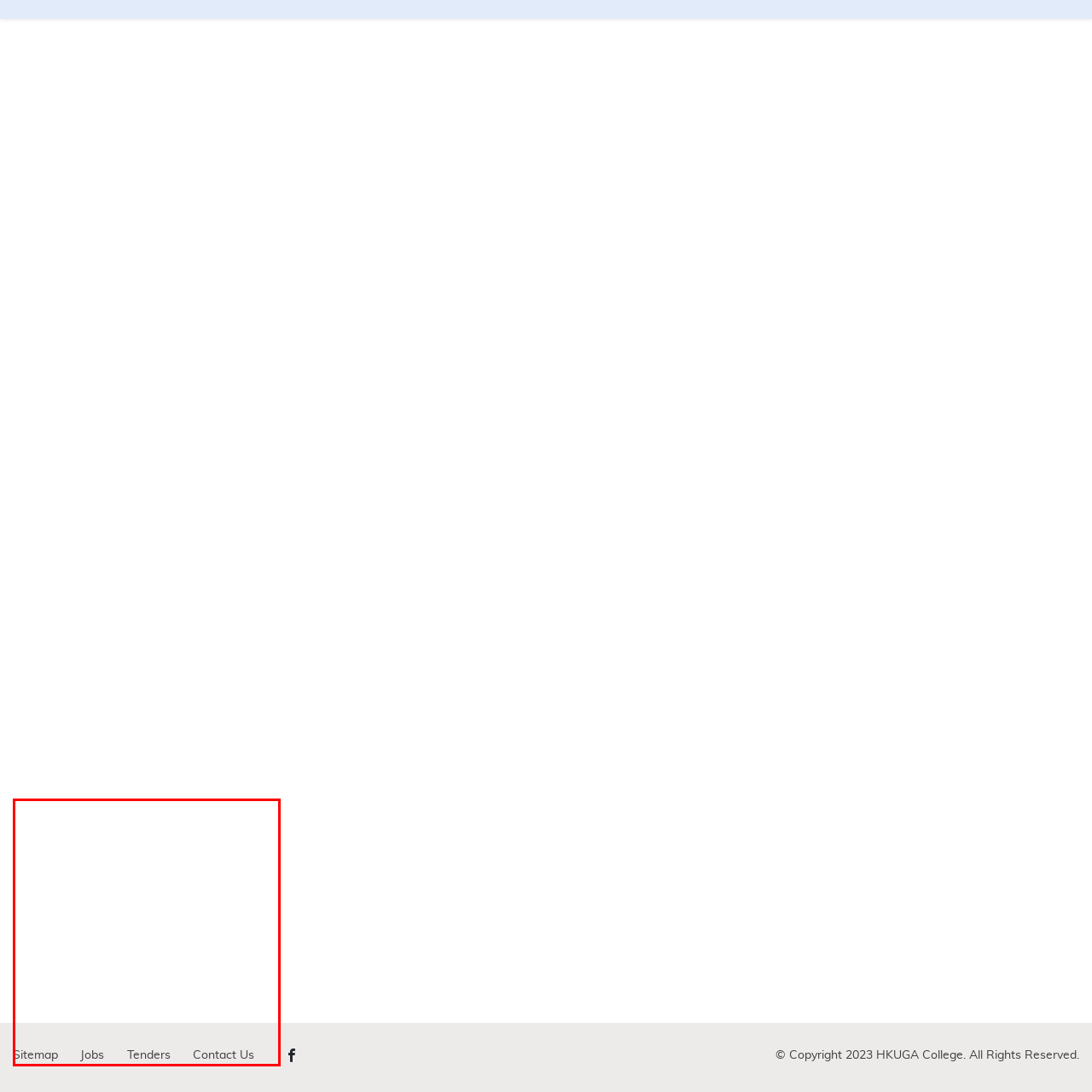What is the design style of this webpage?
Examine the portion of the image surrounded by the red bounding box and deliver a detailed answer to the question.

The overall design of the webpage is clean and minimalistic, which enhances user experience by providing clear pathways to access further information or services, and avoids clutter and distractions, making it easy for users to navigate and find what they need.